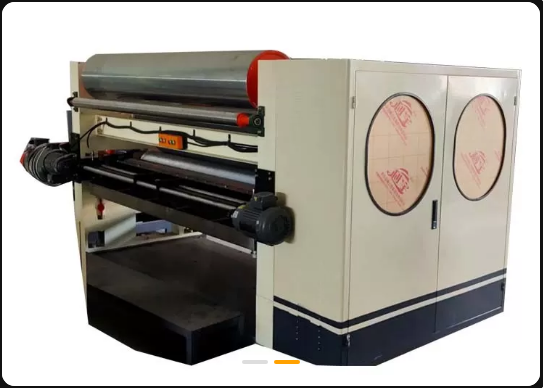Construct a detailed narrative about the image.

This image showcases a **2 Ply Corrugated Paper Flute Single Facer Machine**, engineered for an efficient production process at a speed of **80 meters per minute**. The machine features a robust design characterized by a metal frame and integrated rollers, essential for producing high-quality corrugated paper. The striking red details complement the neutral color of the main body, which includes a dual-door design on one side for easy access, facilitating maintenance and operation. The control panel, visible on the front, allows for user-friendly operation, making it suitable for various production environments. This equipment is vital for manufacturers looking to streamline their corrugated board production while maintaining consistency and quality.